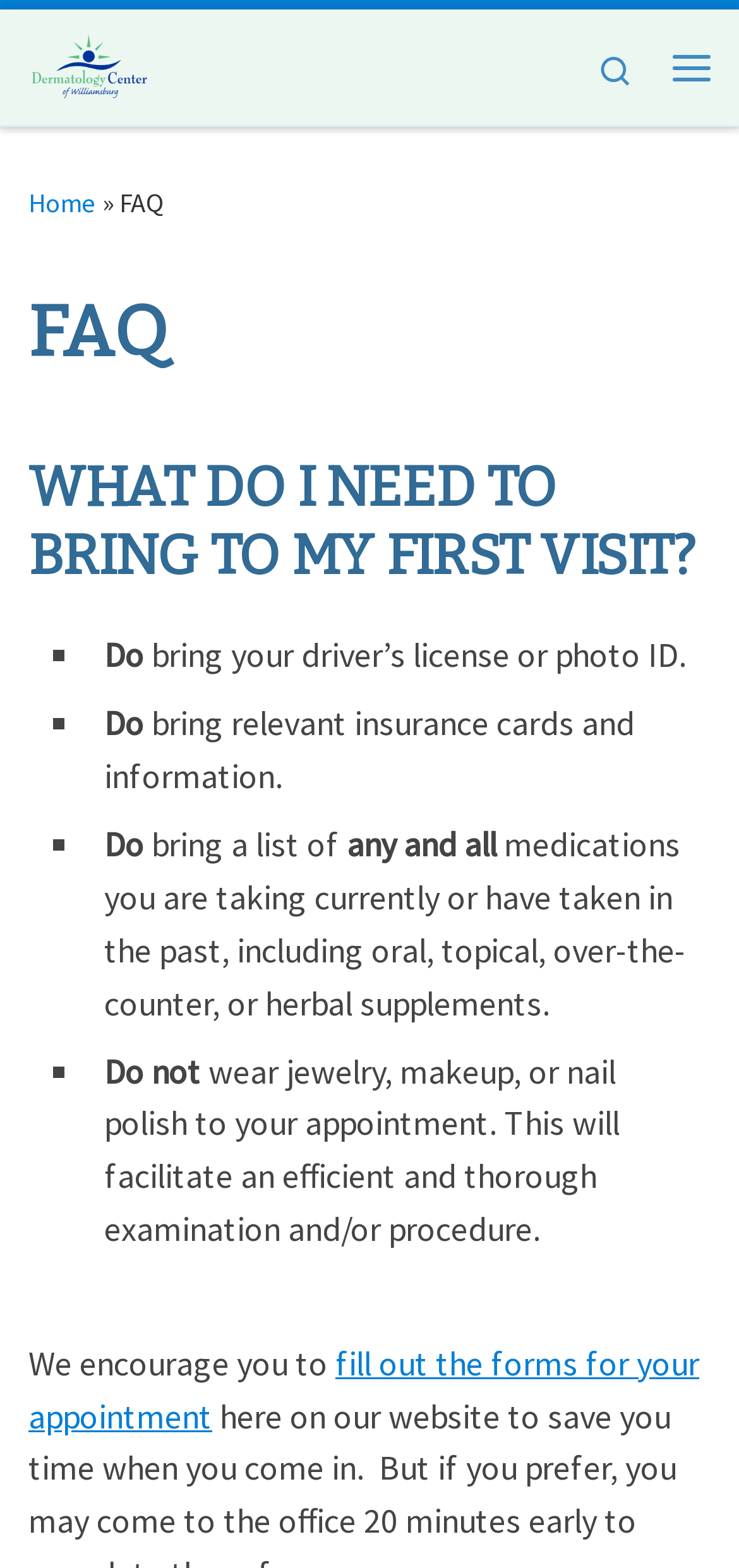Please provide a one-word or phrase answer to the question: 
What is the last sentence in the first question?

wear jewelry, makeup, or nail polish to your appointment.